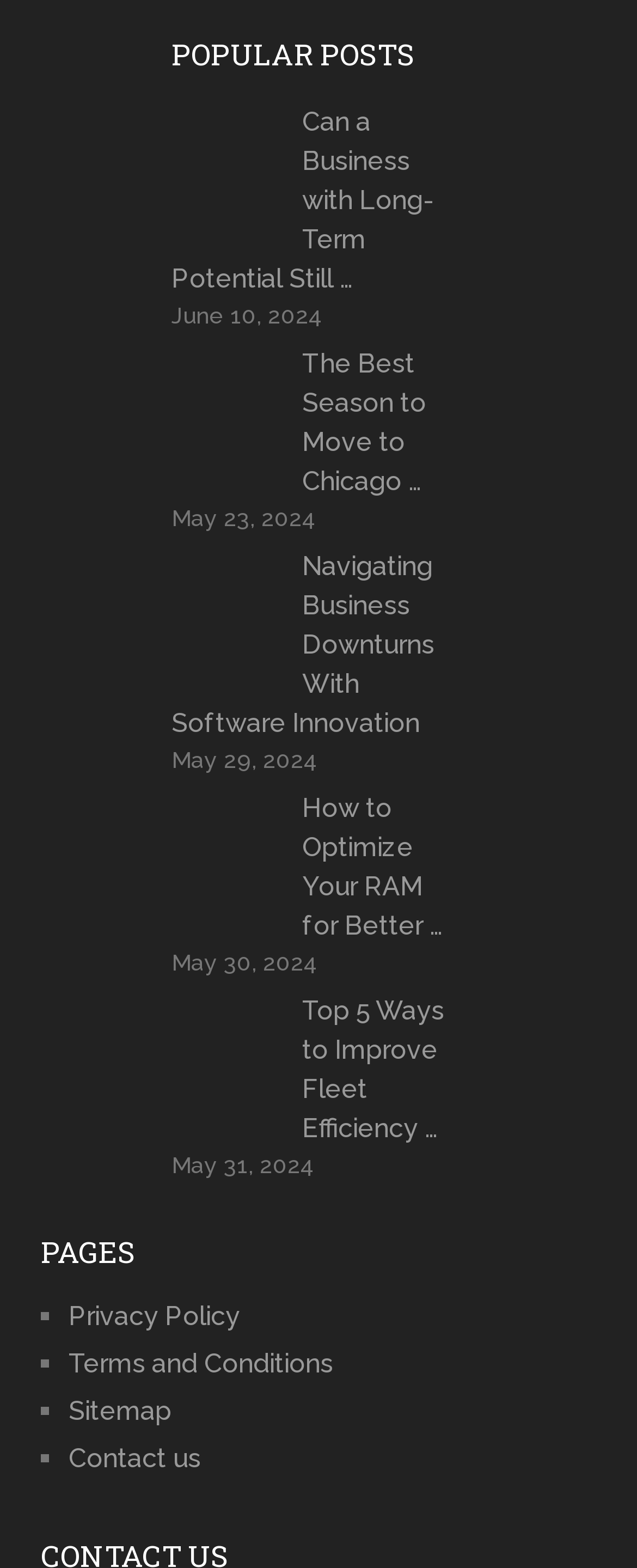Locate the bounding box coordinates of the element that needs to be clicked to carry out the instruction: "visit 'Privacy Policy' page". The coordinates should be given as four float numbers ranging from 0 to 1, i.e., [left, top, right, bottom].

[0.108, 0.829, 0.377, 0.849]